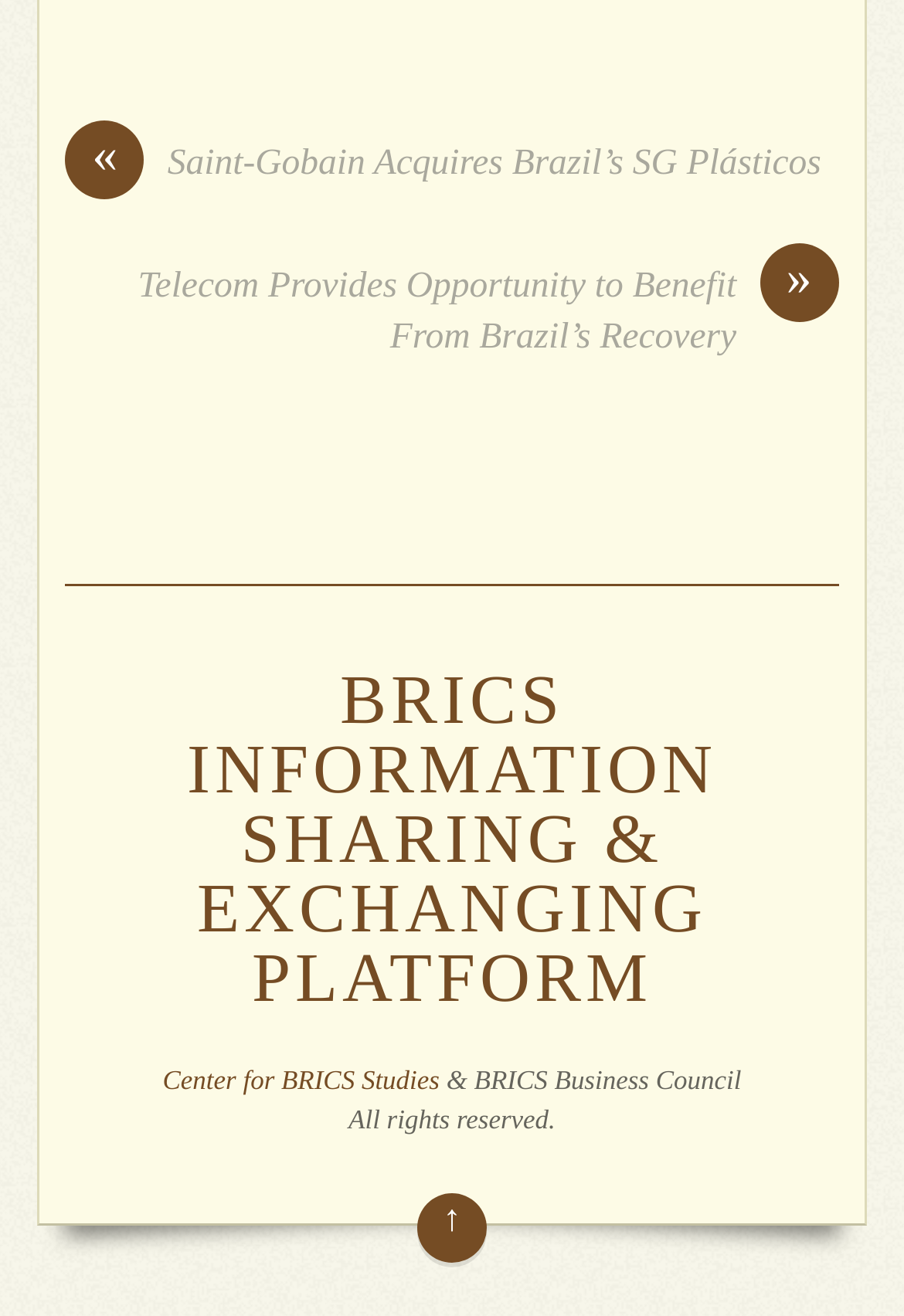Answer in one word or a short phrase: 
What is the first link on the webpage?

Saint-Gobain Acquires Brazil’s SG Plásticos